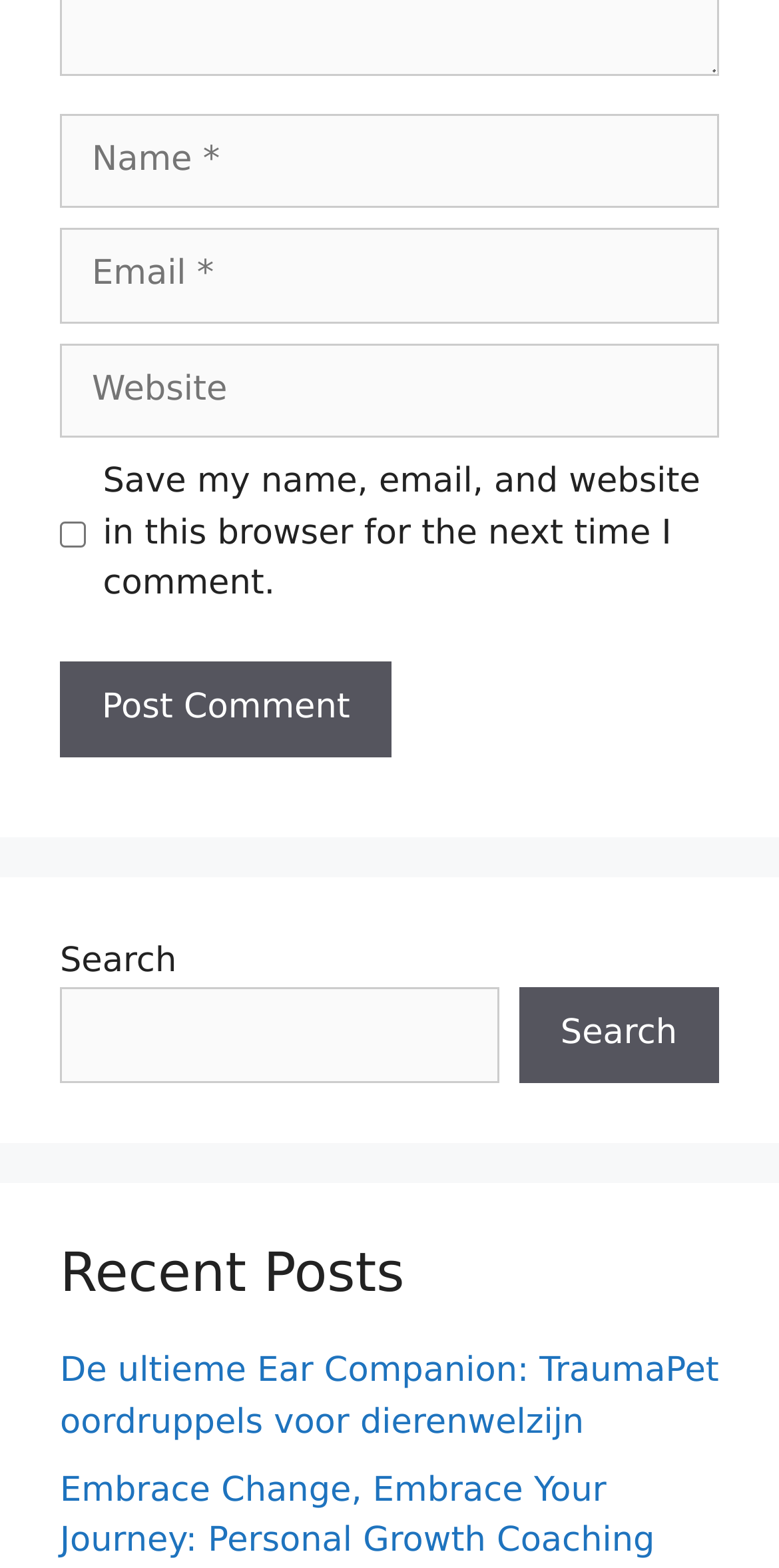Find the bounding box coordinates for the element that must be clicked to complete the instruction: "Search for something". The coordinates should be four float numbers between 0 and 1, indicated as [left, top, right, bottom].

[0.077, 0.63, 0.64, 0.691]